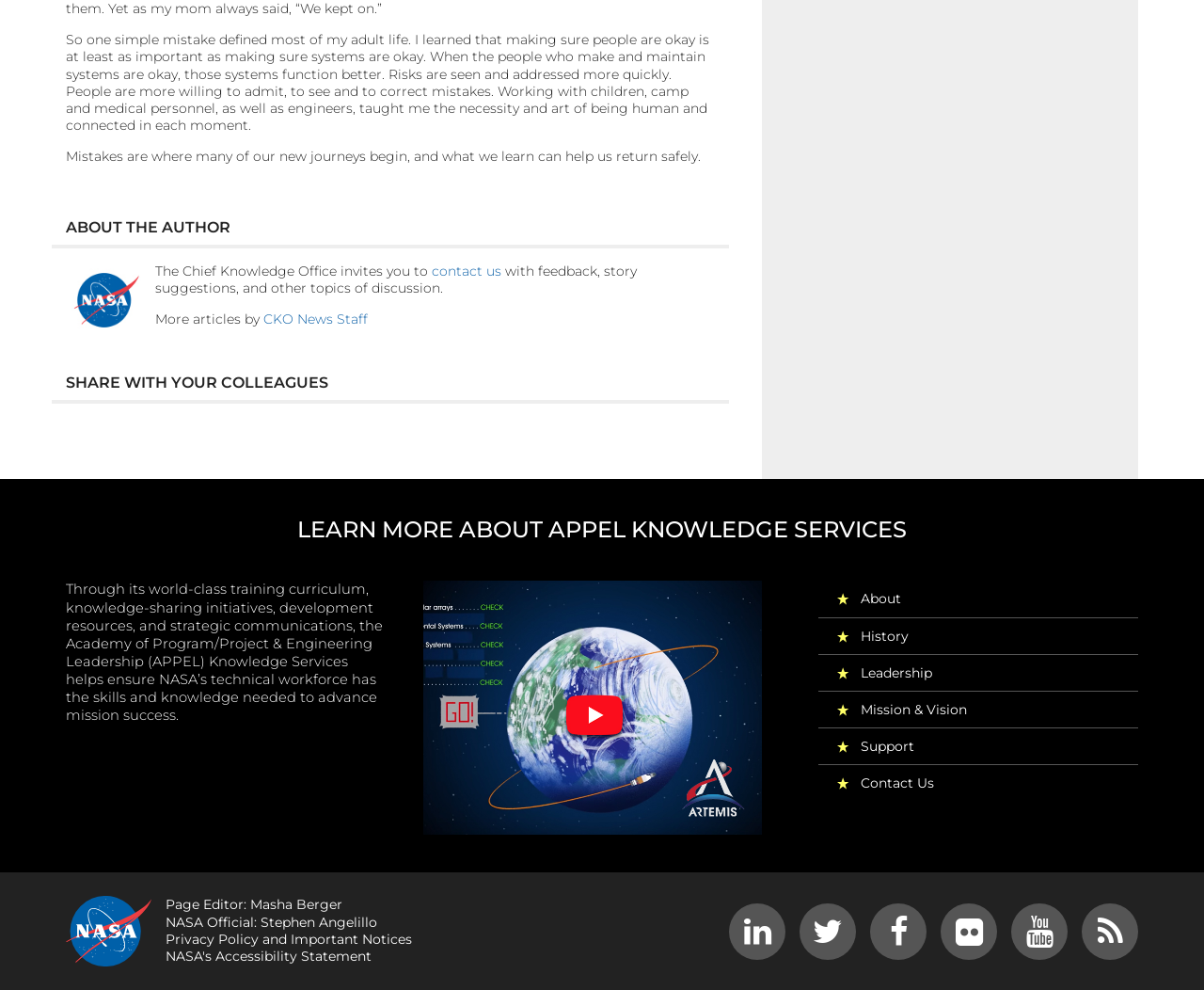Locate the bounding box coordinates of the clickable region necessary to complete the following instruction: "Contact us". Provide the coordinates in the format of four float numbers between 0 and 1, i.e., [left, top, right, bottom].

[0.359, 0.265, 0.416, 0.282]